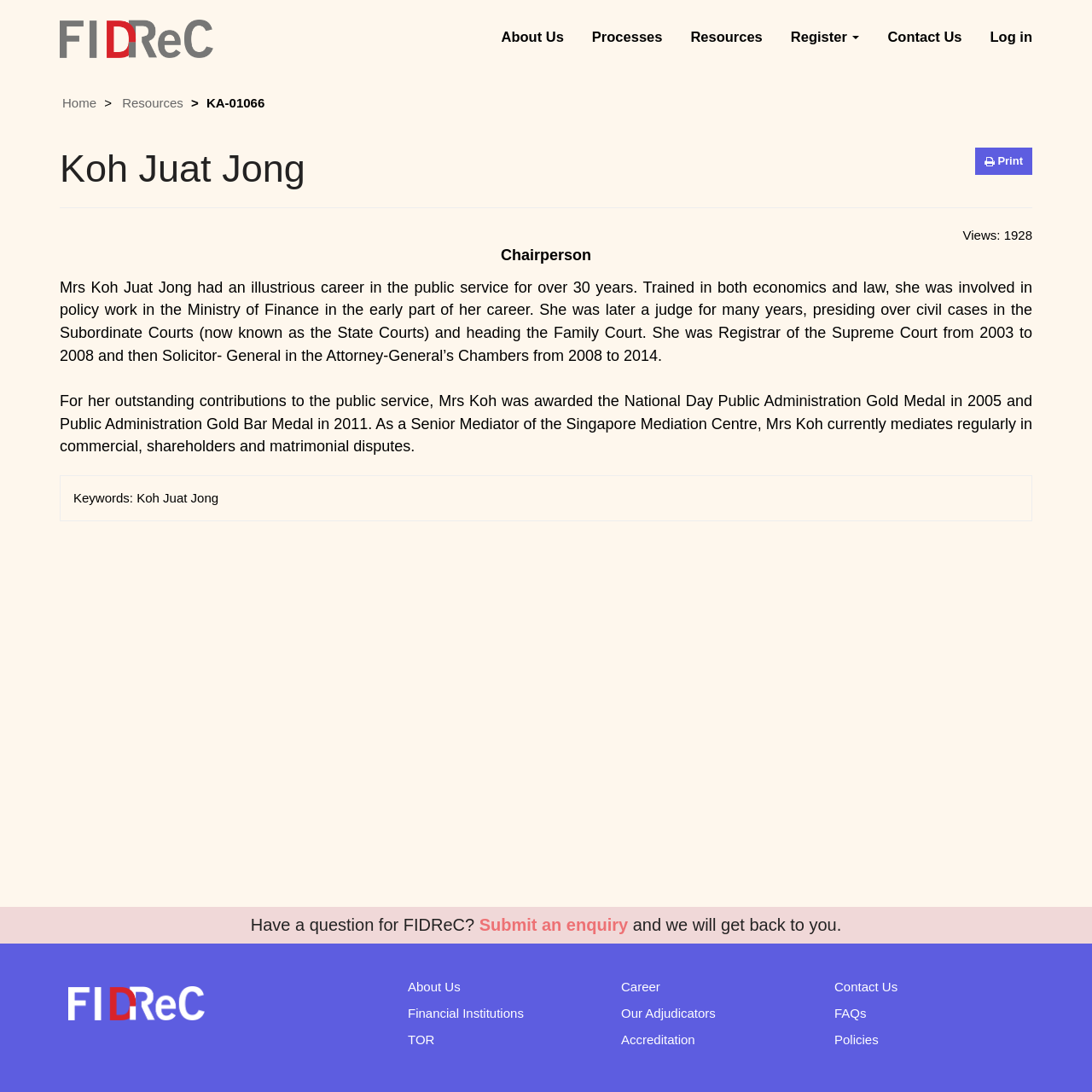Please determine the bounding box coordinates of the section I need to click to accomplish this instruction: "Click the 'Register' button".

[0.712, 0.014, 0.799, 0.046]